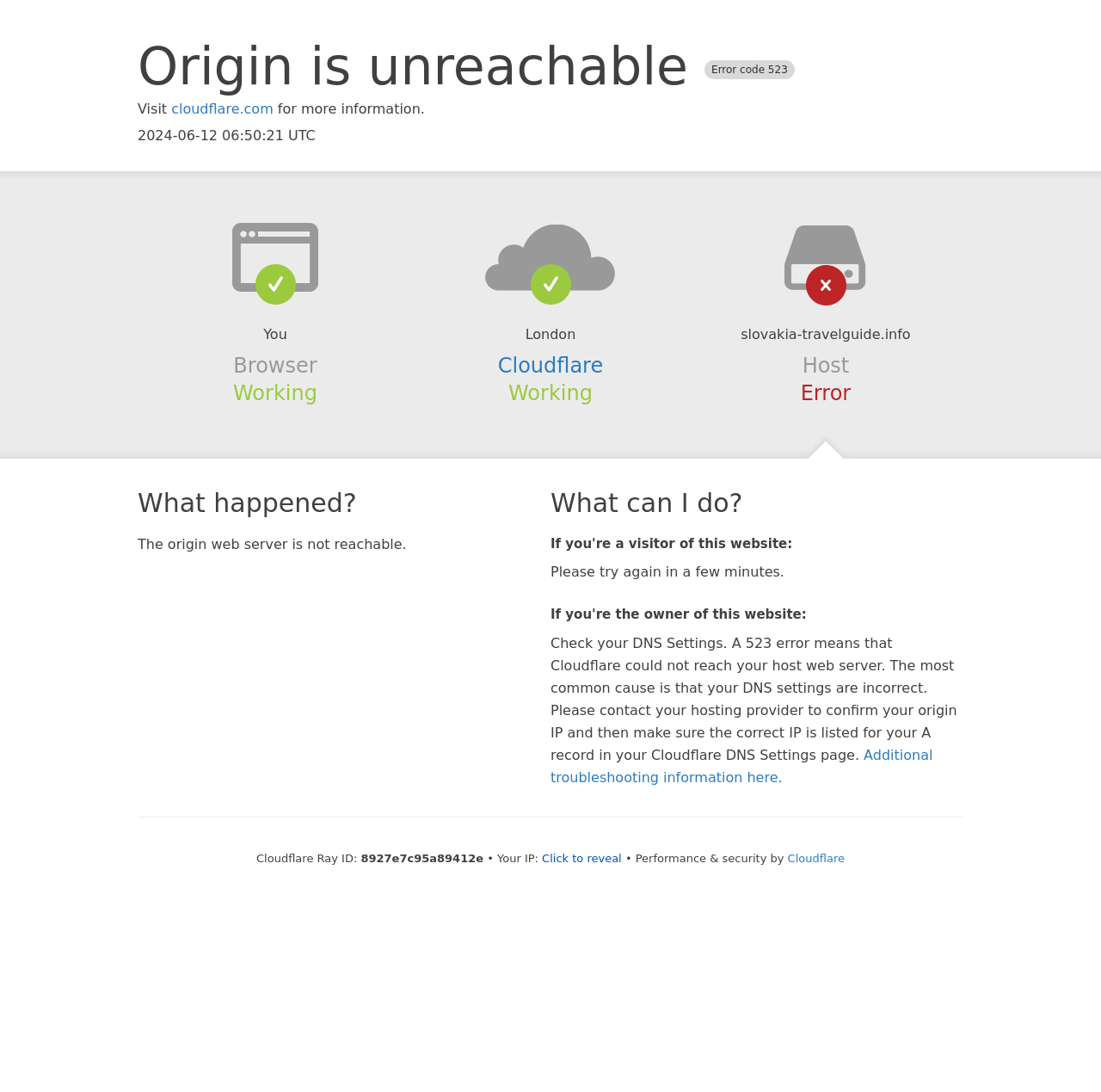What is the current status of the browser?
Please provide an in-depth and detailed response to the question.

The status of the browser is mentioned as 'Working' in the section 'Browser' on the webpage.